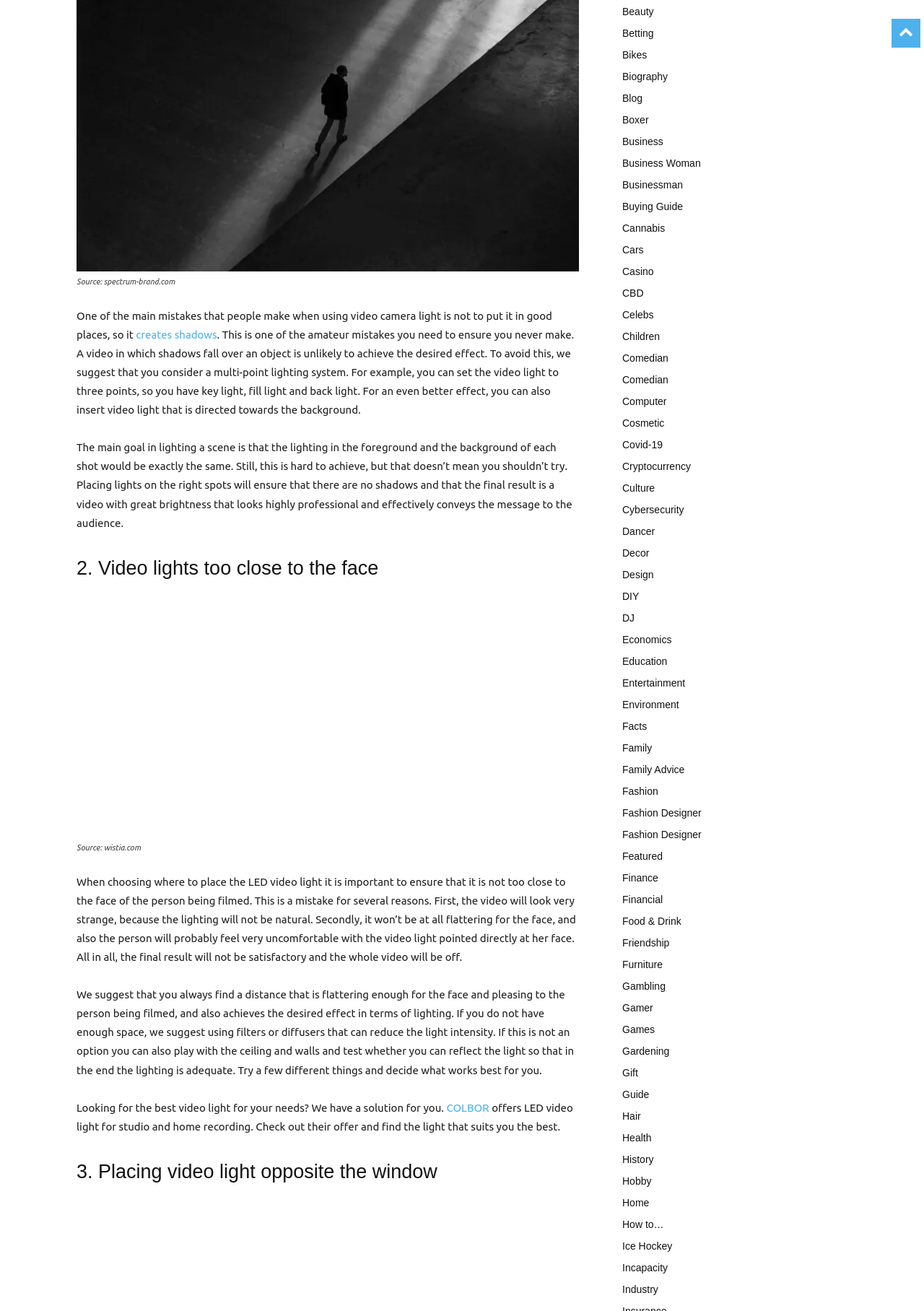What is the purpose of placing lights on the right spots?
Could you please answer the question thoroughly and with as much detail as possible?

The webpage suggests that placing lights on the right spots ensures that there are no shadows and the final result is a video with great brightness that looks highly professional and effectively conveys the message to the audience.